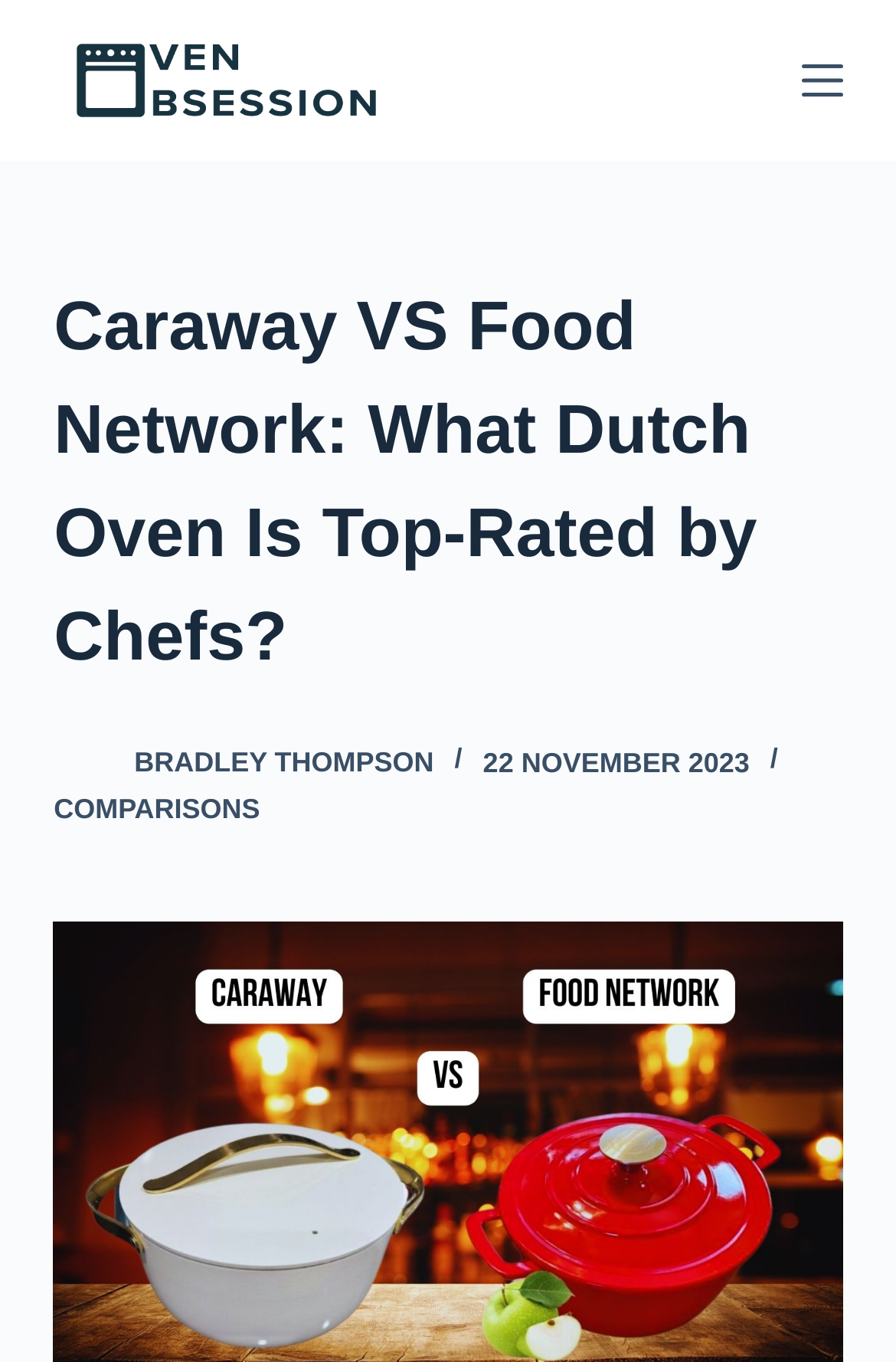Is there a logo on the webpage?
Refer to the image and offer an in-depth and detailed answer to the question.

I found the logo by looking at the image element in the header section, which contains the 'oven obsession logo' image, indicating that there is a logo on the webpage.